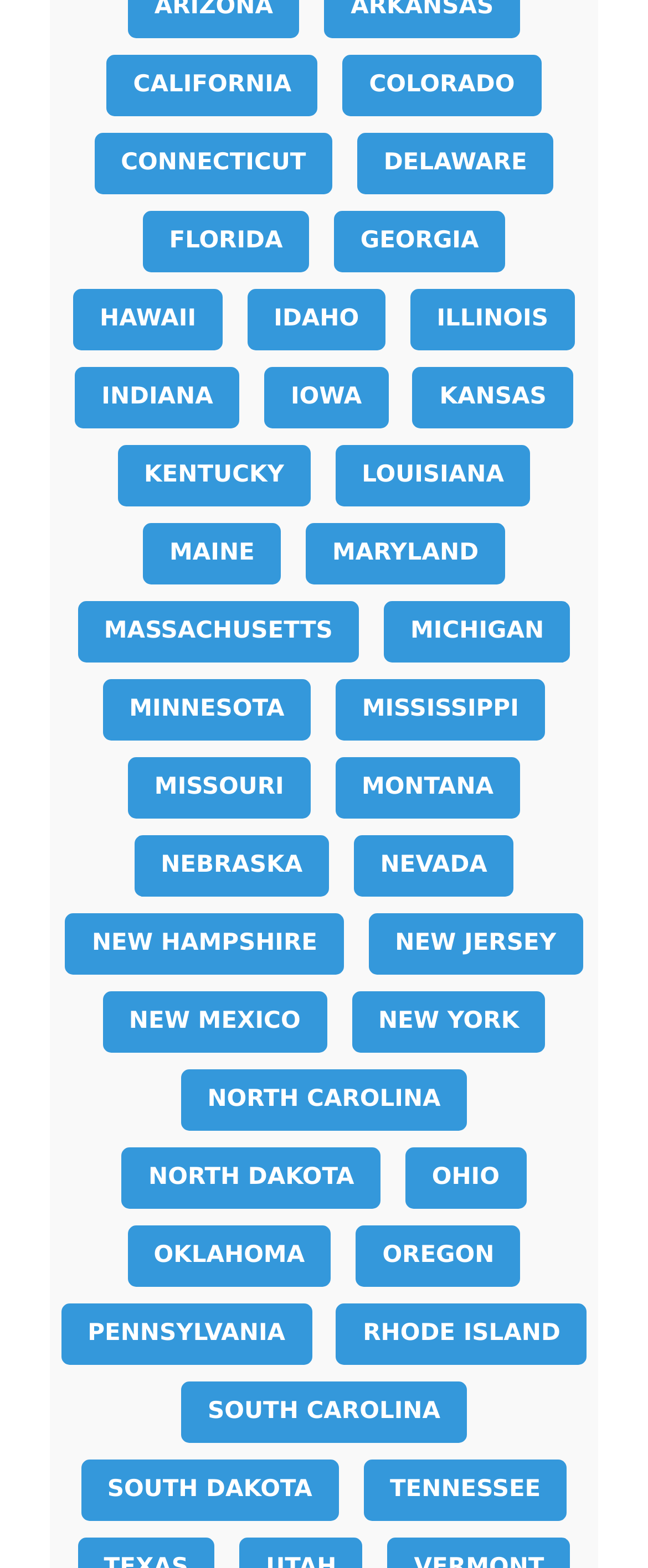Identify the bounding box of the UI element described as follows: "Maryland". Provide the coordinates as four float numbers in the range of 0 to 1 [left, top, right, bottom].

[0.472, 0.334, 0.779, 0.373]